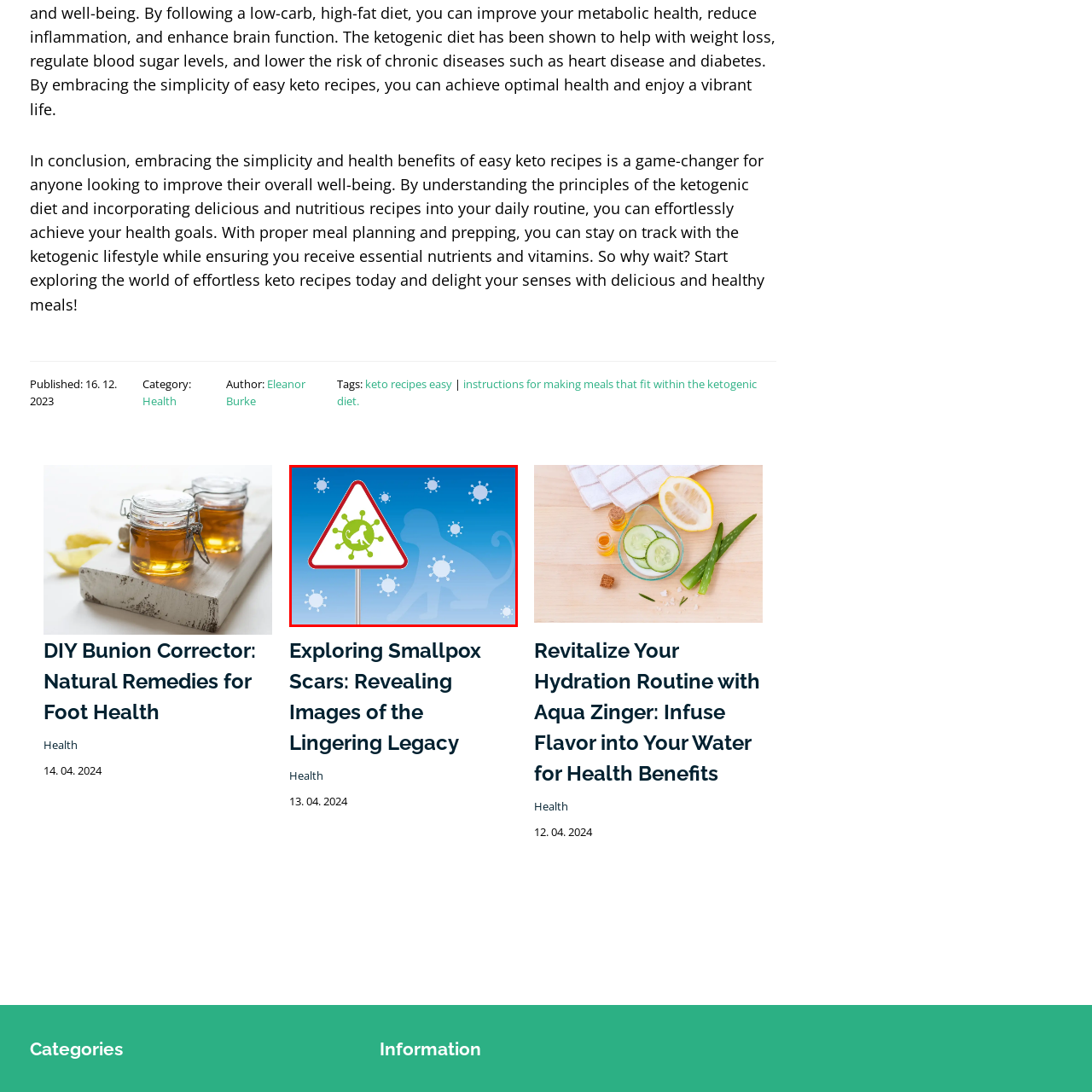Study the image enclosed in red and provide a single-word or short-phrase answer: What color is the symbol of the monkey?

Green